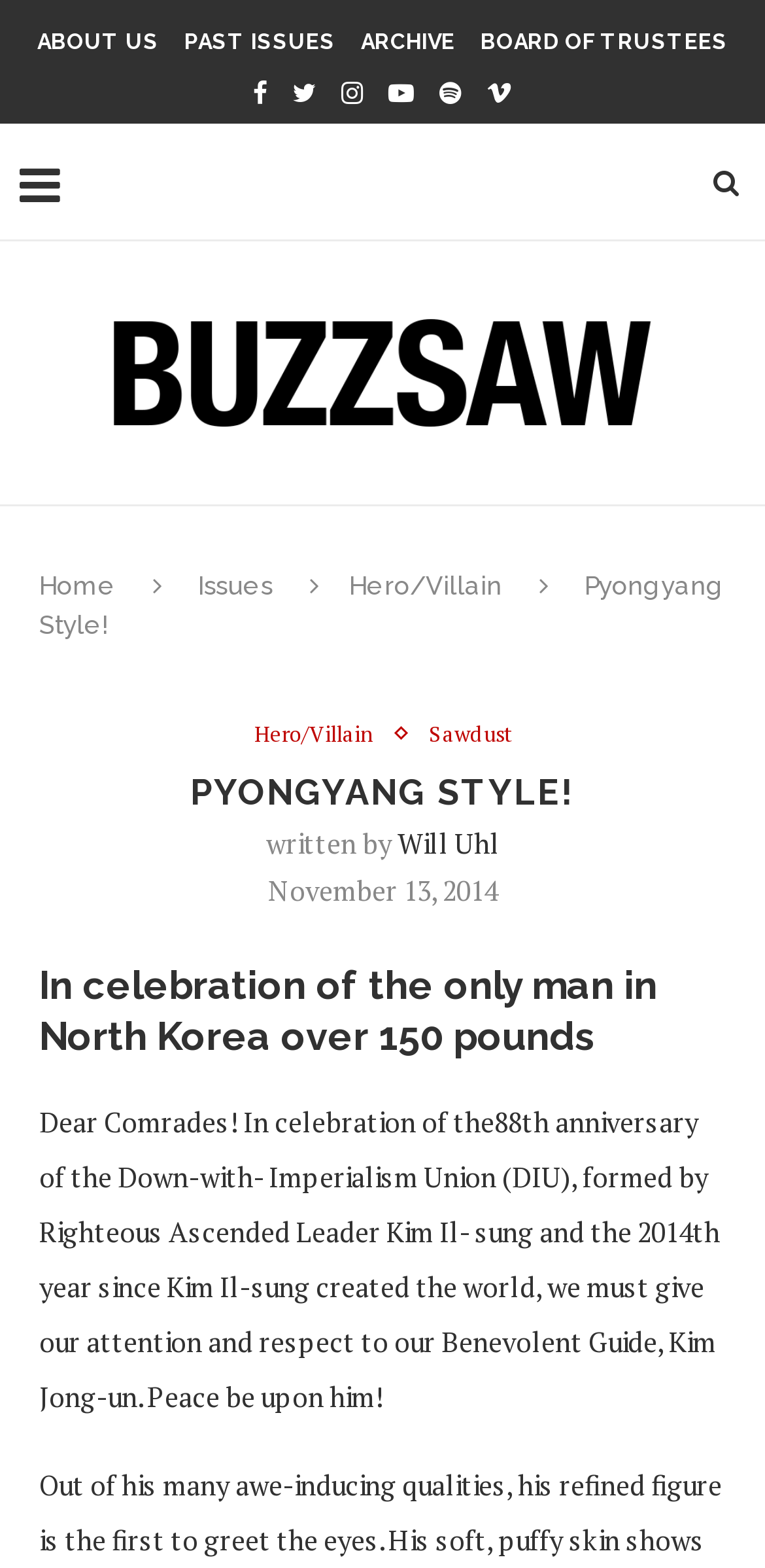Respond to the question below with a single word or phrase:
What is the name of the magazine?

Buzzsaw Magazine